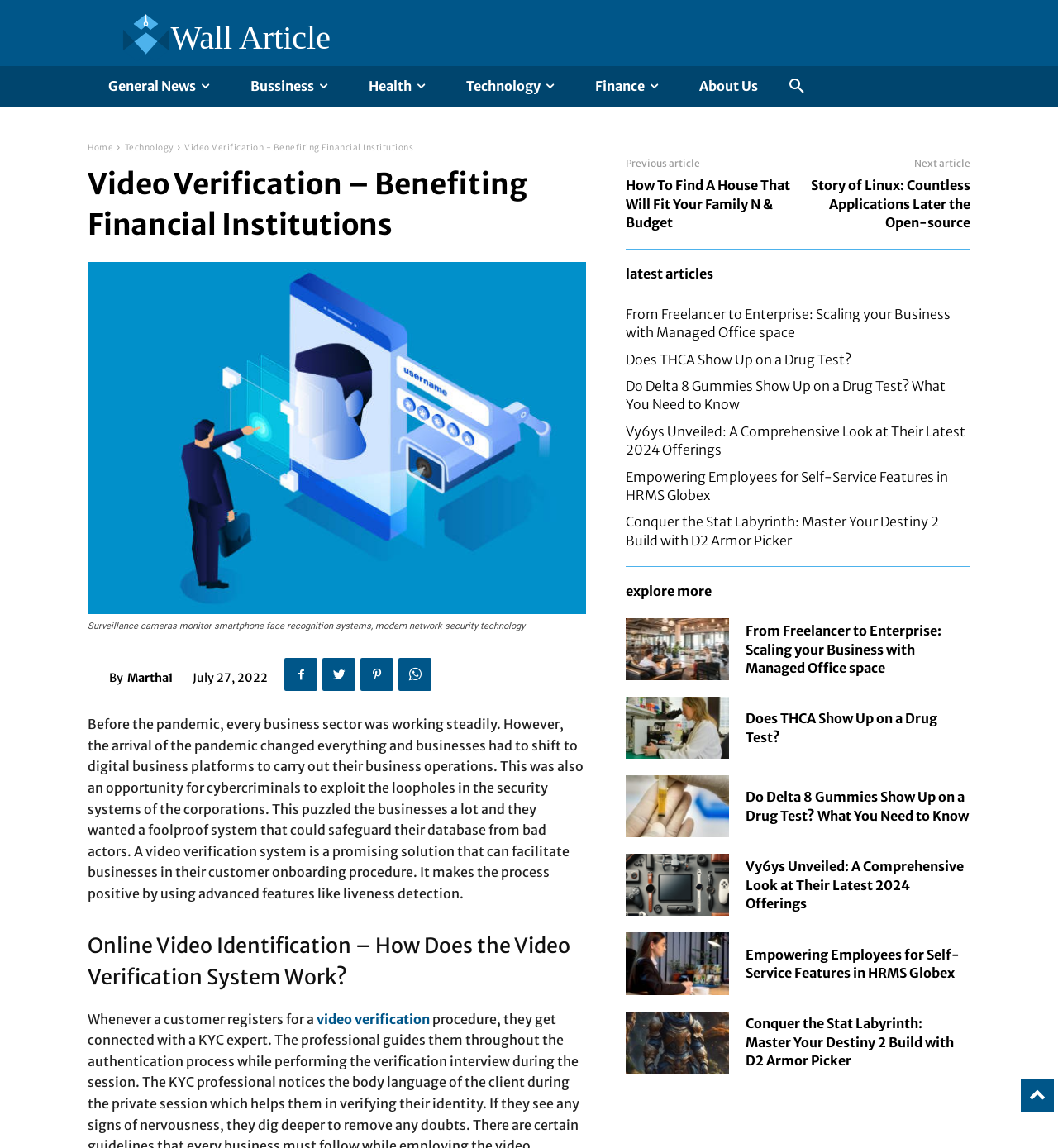Based on the element description Wall Article, identify the bounding box of the UI element in the given webpage screenshot. The coordinates should be in the format (top-left x, top-left y, bottom-right x, bottom-right y) and must be between 0 and 1.

[0.115, 0.008, 0.312, 0.058]